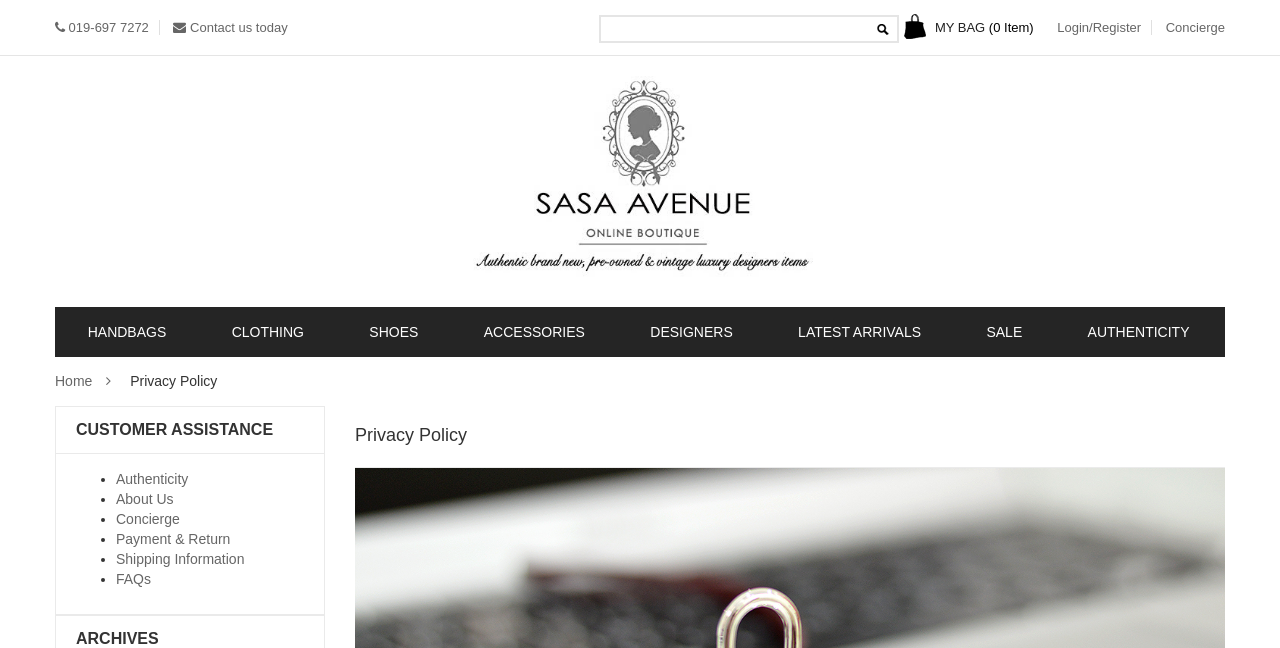Locate the bounding box coordinates of the area that needs to be clicked to fulfill the following instruction: "Contact us today". The coordinates should be in the format of four float numbers between 0 and 1, namely [left, top, right, bottom].

[0.128, 0.031, 0.225, 0.054]